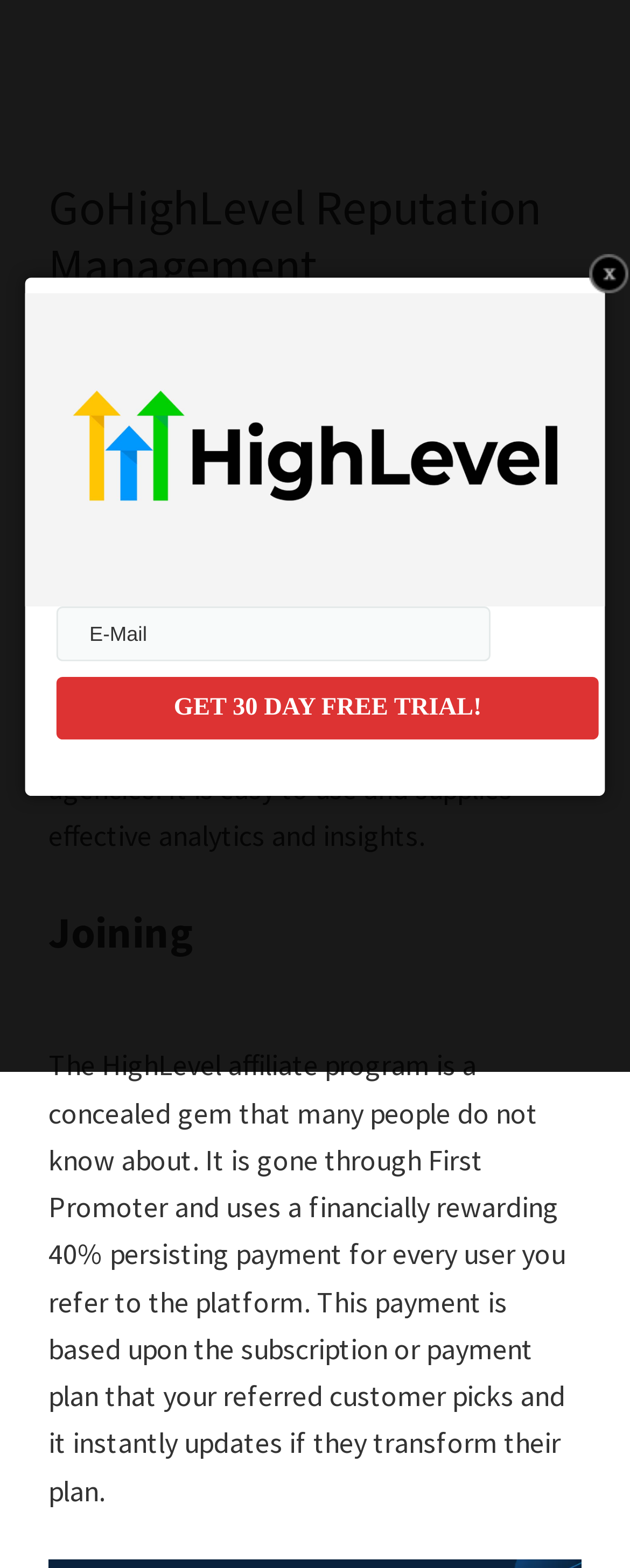Elaborate on the webpage's design and content in a detailed caption.

The webpage is about GoHighLevel Reputation Management, with a prominent header at the top center of the page displaying the title "GoHighLevel Reputation Management". Below the header, there are three paragraphs of text that provide information about the program. The first paragraph explains that GoHighLevel offers a lucrative recurring compensation for affiliates promoting a valuable marketing platform. The second paragraph highlights the benefits of the program, including undeniable evidence of ROI for clients and ease of use. The third paragraph discusses the HighLevel affiliate program, which is a hidden gem that offers a financially rewarding 40% persistent payment for every user referred to the platform.

To the top left of the page, there are two links, "Skip to main content" and "Skip to primary sidebar", which are likely navigation aids for accessibility purposes. On the top right side of the page, there is another link with no text.

In the middle of the page, there is a form with a required email textbox and a button labeled "GET 30 DAY FREE TRIAL!" that is prominently displayed. The form is likely used to sign up for the free trial.